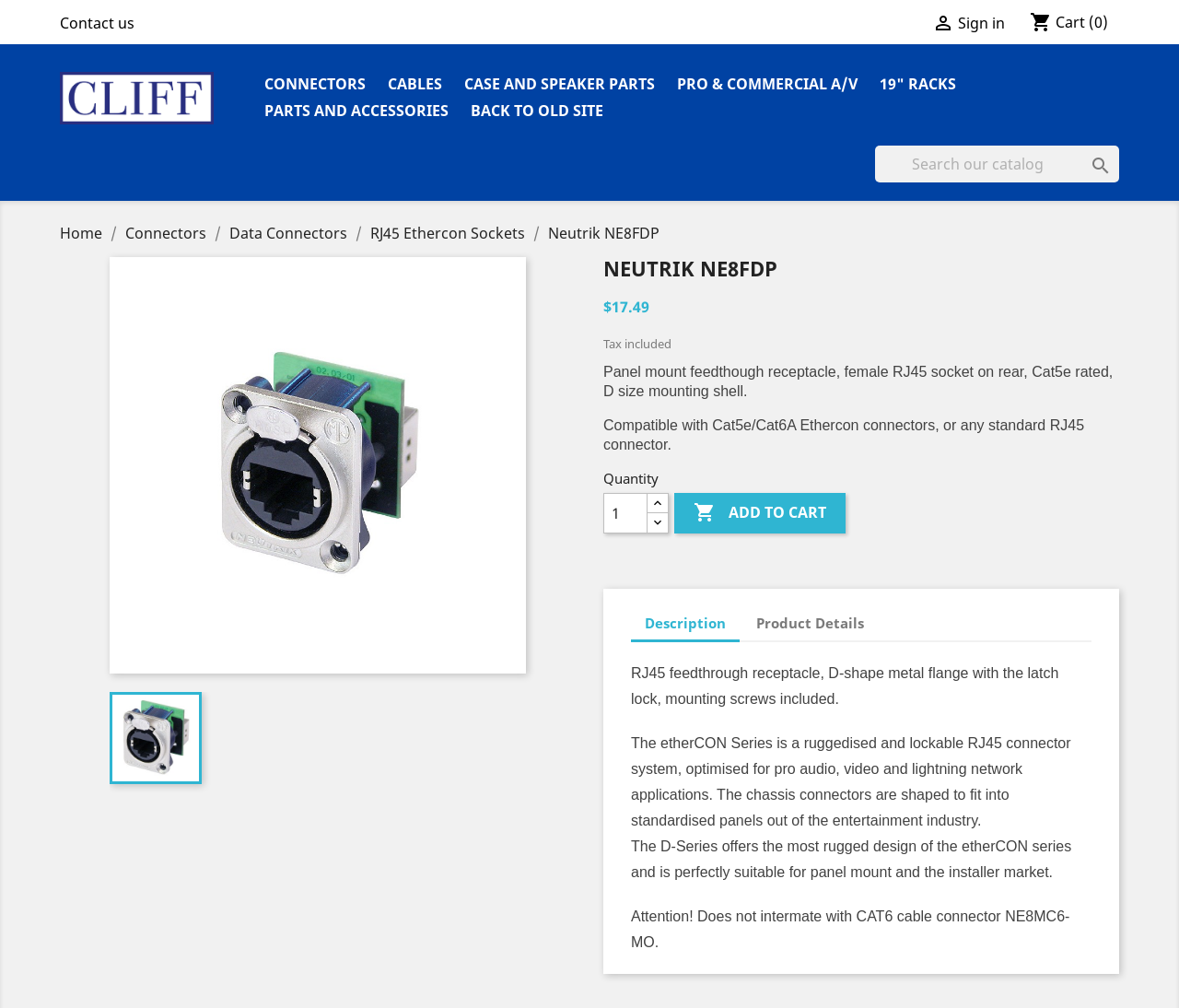Calculate the bounding box coordinates for the UI element based on the following description: "  Parts and Accessories". Ensure the coordinates are four float numbers between 0 and 1, i.e., [left, top, right, bottom].

[0.216, 0.098, 0.388, 0.124]